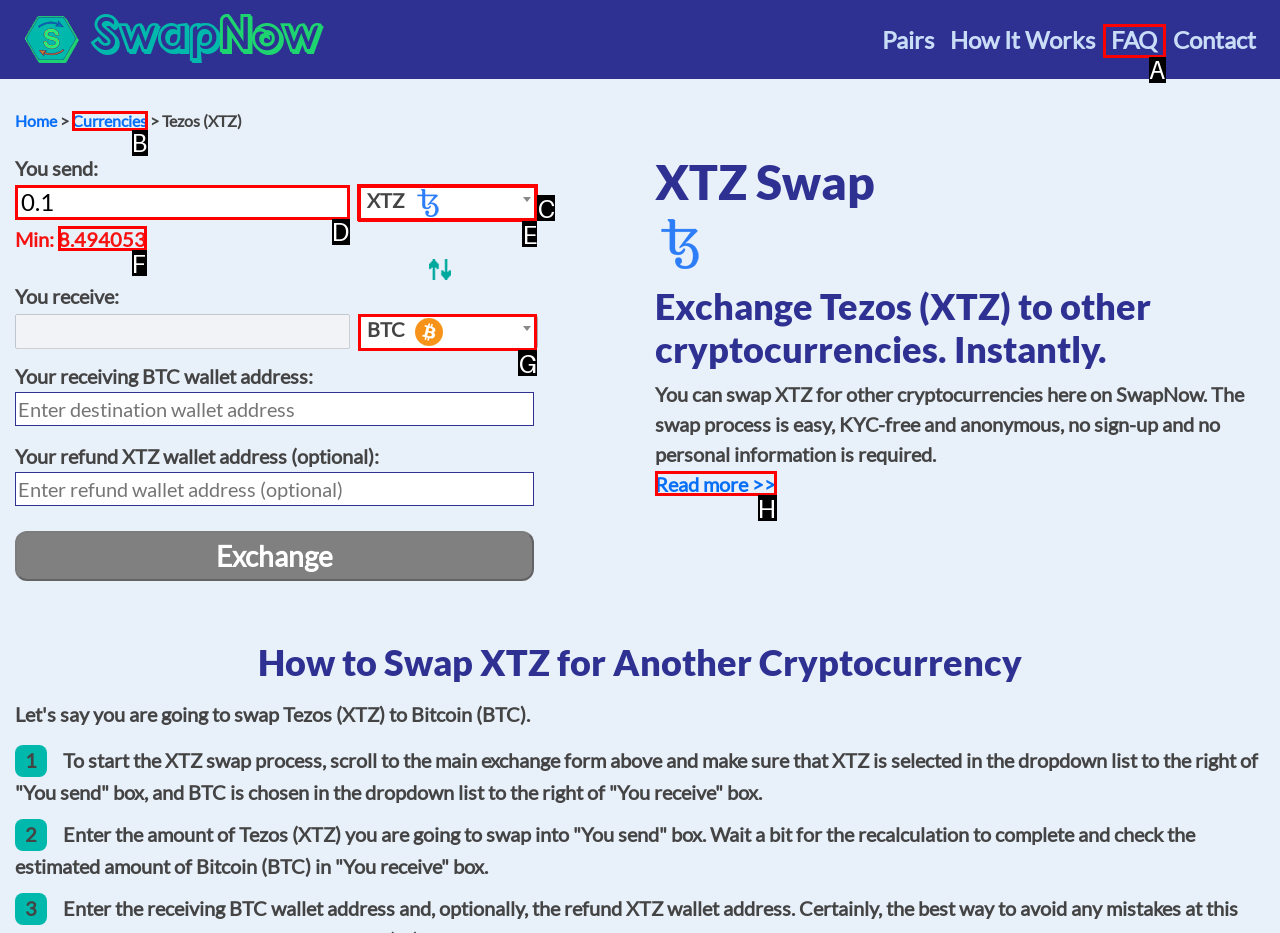Point out the correct UI element to click to carry out this instruction: Enter the amount of Tezos (XTZ) in the 'You send' box
Answer with the letter of the chosen option from the provided choices directly.

D